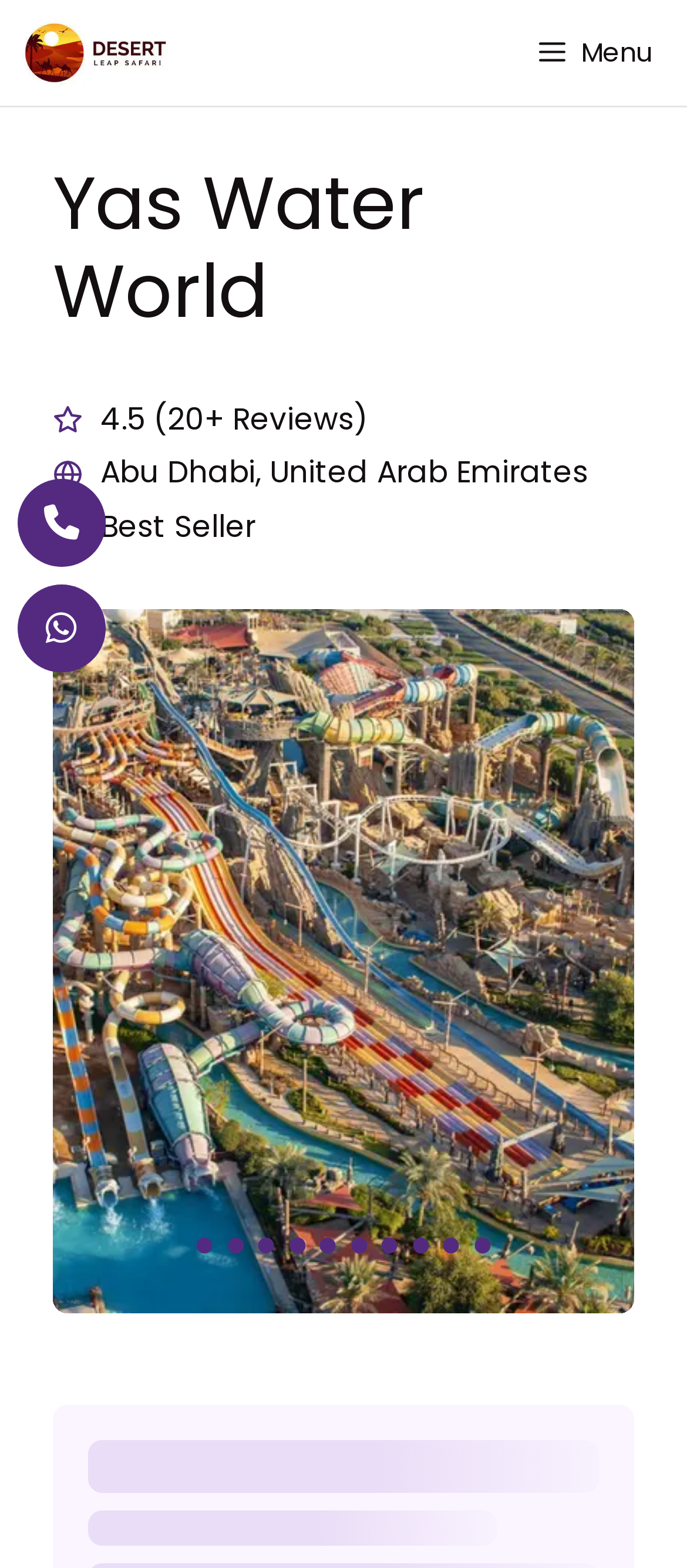Explain in detail what is displayed on the webpage.

The webpage is about Yas Water World in Abu Dhabi, United Arab Emirates. At the top left, there is a link to "DesertLeapSafari" accompanied by an image with the same name. On the top right, there is a "Menu" button. 

Below the "Menu" button, there is a header section with the title "Yas Water World" in a prominent font. Underneath the title, there are three lines of text: "4.5 (20+ Reviews)", "Abu Dhabi, United Arab Emirates", and "Best Seller". 

To the right of the text, there is a large image of Yas Water World, taking up most of the width of the page. Below the image, there are nine buttons arranged horizontally, likely representing different options or filters.

At the top left, below the "DesertLeapSafari" link, there are two more links, represented by icons "\uf095" and "\uf232", respectively.